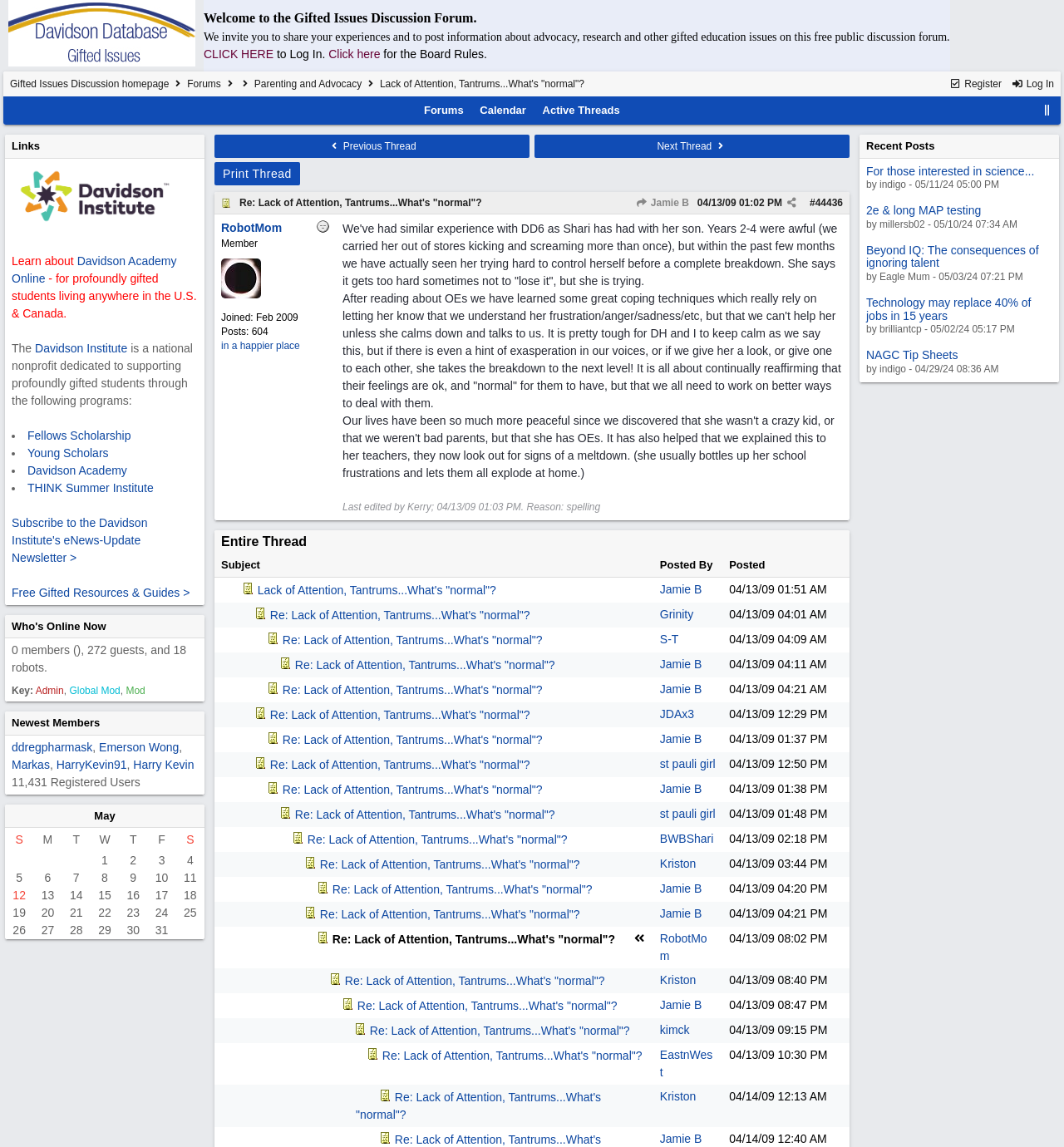How many links are there in the top navigation bar? Using the information from the screenshot, answer with a single word or phrase.

6